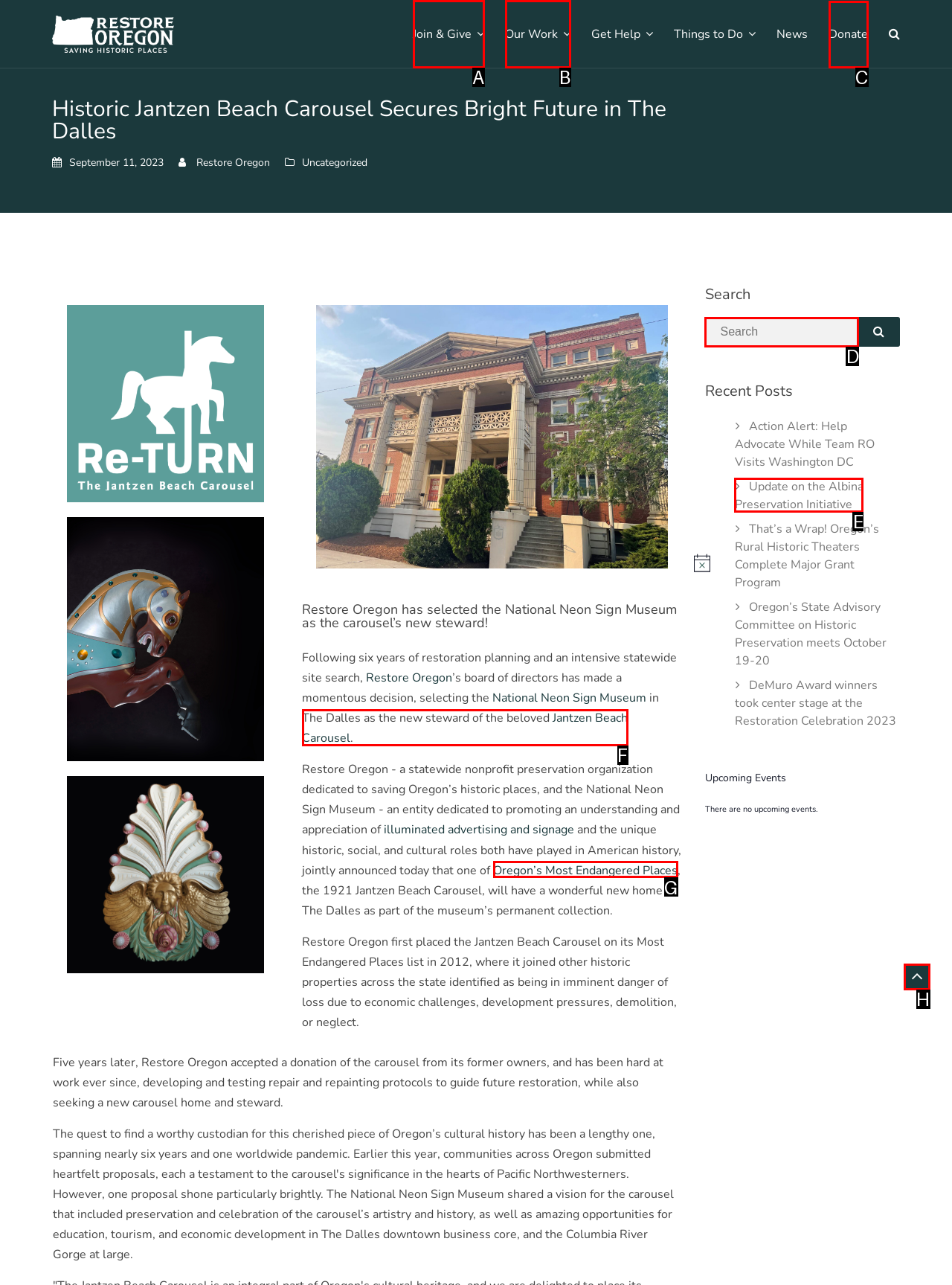Identify the appropriate choice to fulfill this task: Search for something
Respond with the letter corresponding to the correct option.

D